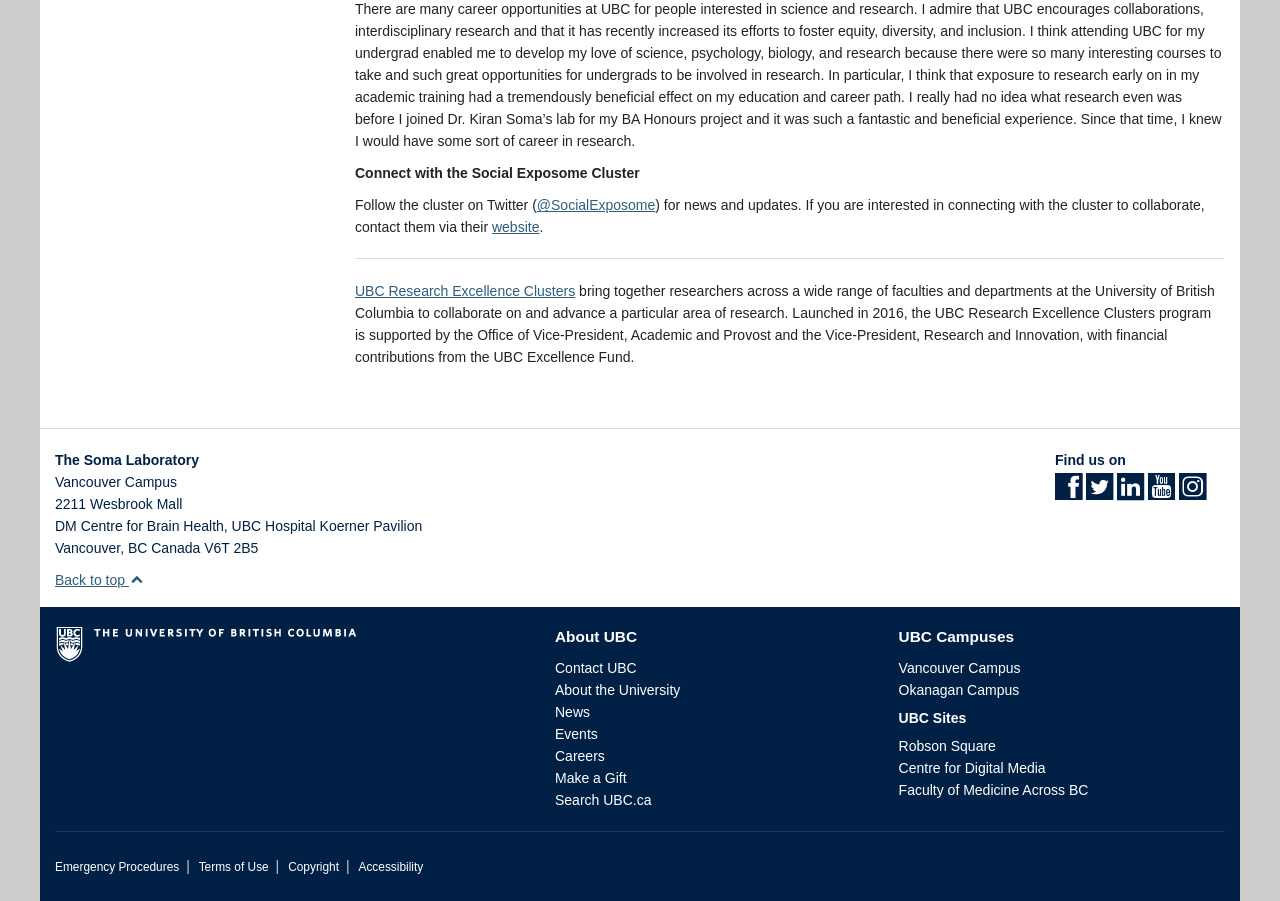Where is the Soma Laboratory located?
Answer the question using a single word or phrase, according to the image.

Vancouver Campus